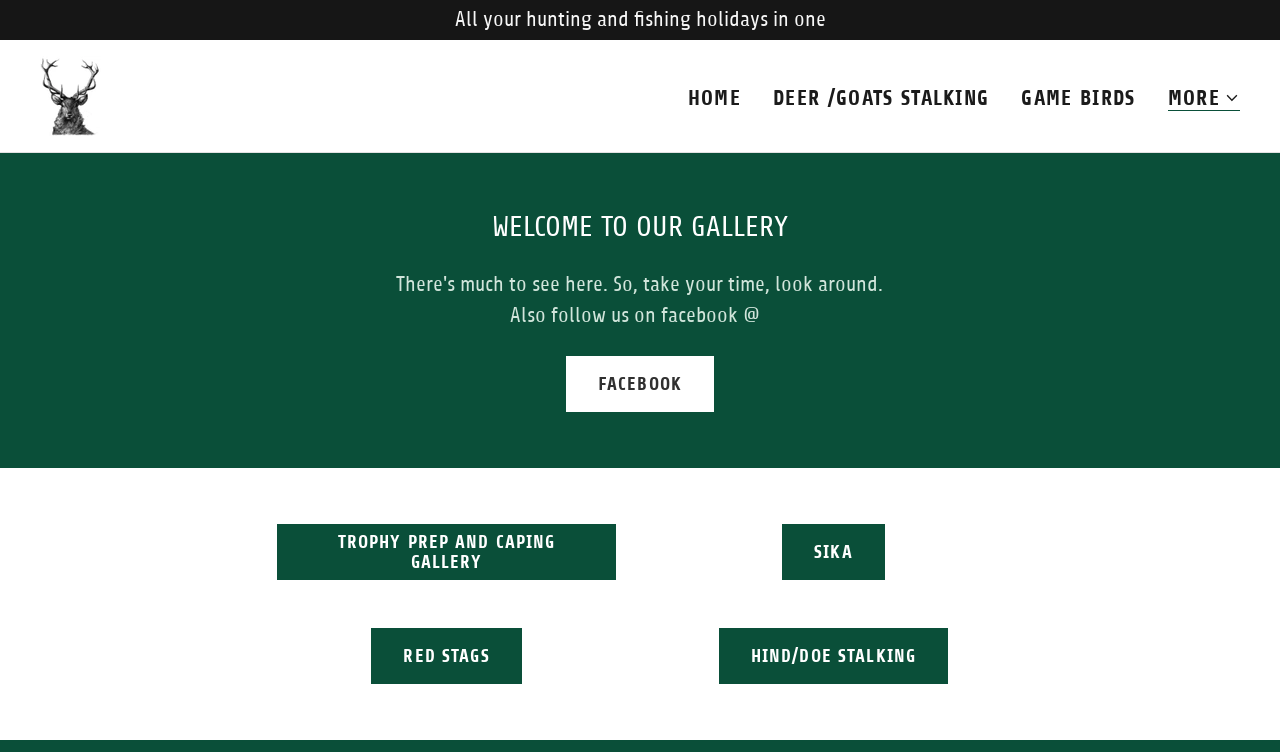Locate the bounding box coordinates of the element's region that should be clicked to carry out the following instruction: "click on Prohunt Ltd". The coordinates need to be four float numbers between 0 and 1, i.e., [left, top, right, bottom].

[0.031, 0.11, 0.079, 0.141]